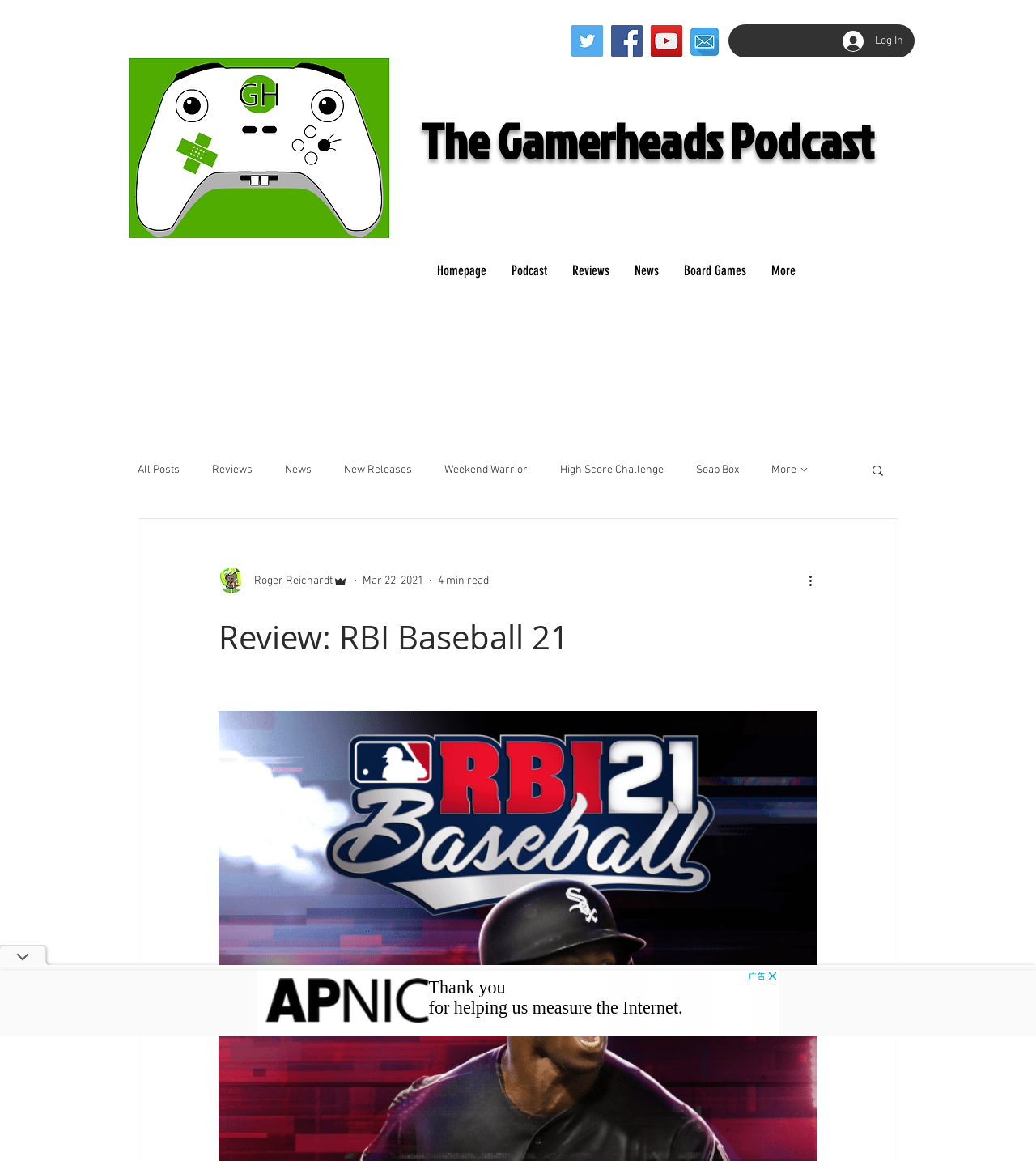From the image, can you give a detailed response to the question below:
Who is the author of the review?

I found the author's name in the section that displays the writer's picture and name, which says 'Roger Reichardt Admin'.